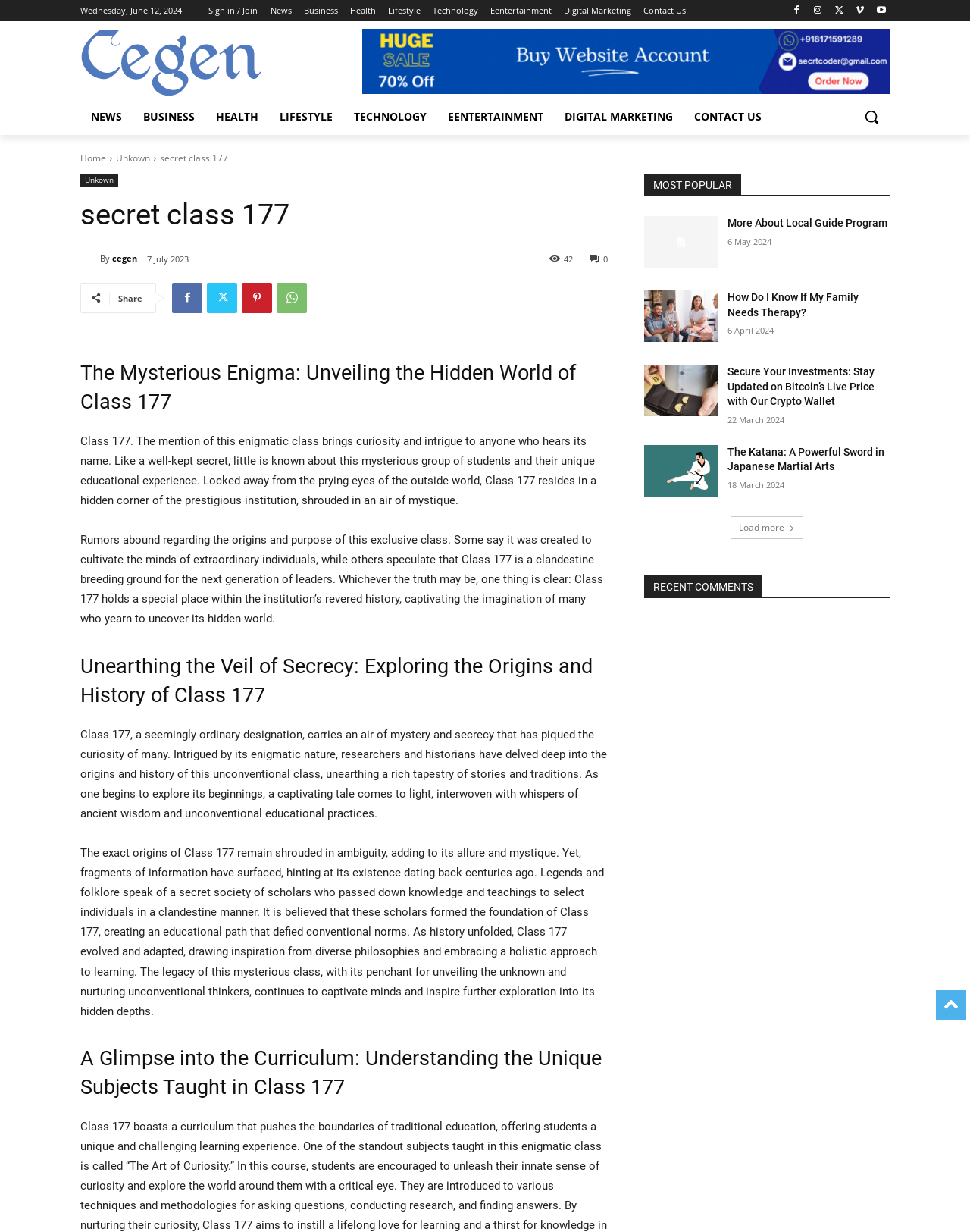Find the bounding box coordinates of the element I should click to carry out the following instruction: "Read more about 'The Mysterious Enigma: Unveiling the Hidden World of Class 177'".

[0.083, 0.291, 0.627, 0.338]